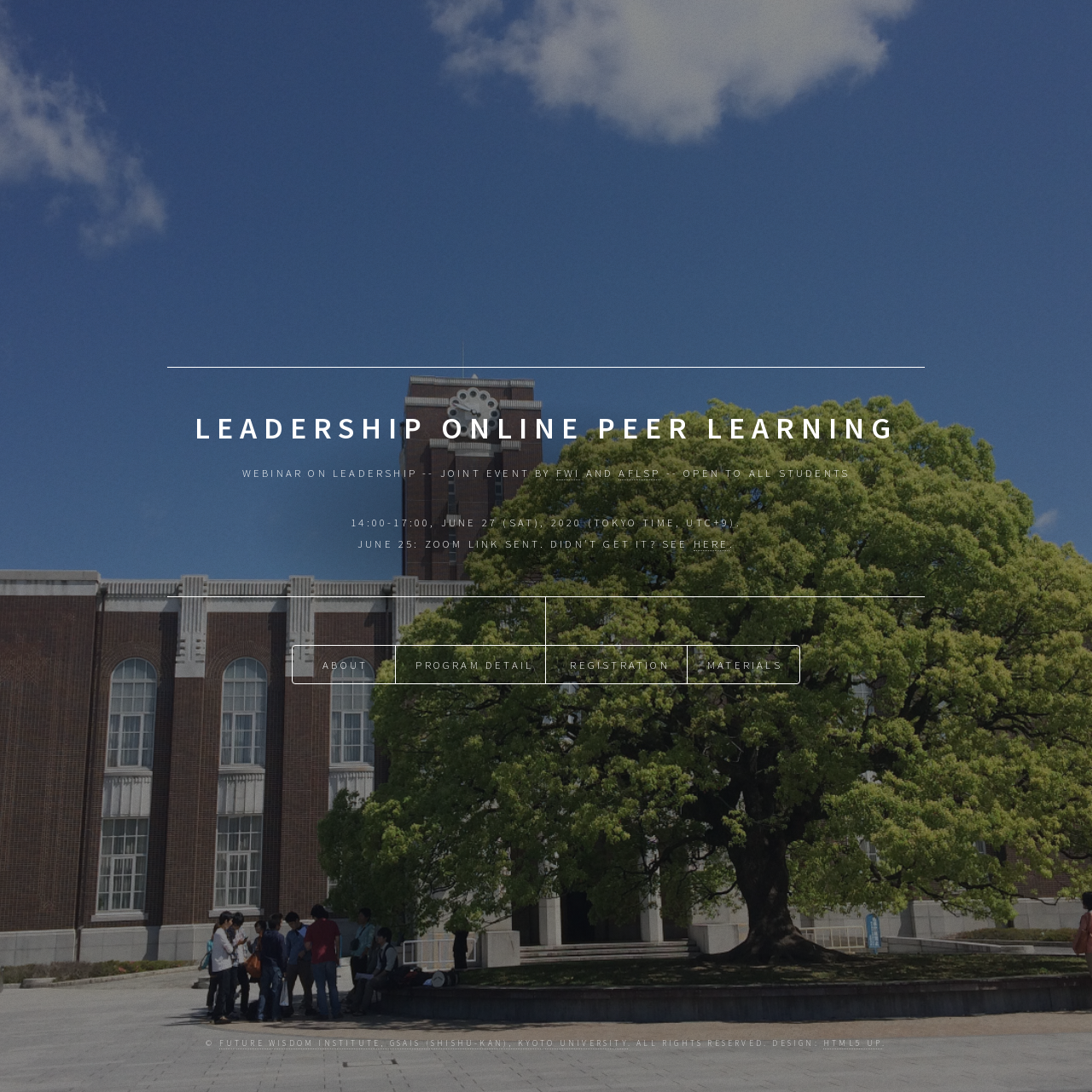Identify the bounding box coordinates for the element that needs to be clicked to fulfill this instruction: "Click on the link to register for the webinar". Provide the coordinates in the format of four float numbers between 0 and 1: [left, top, right, bottom].

[0.504, 0.591, 0.629, 0.626]